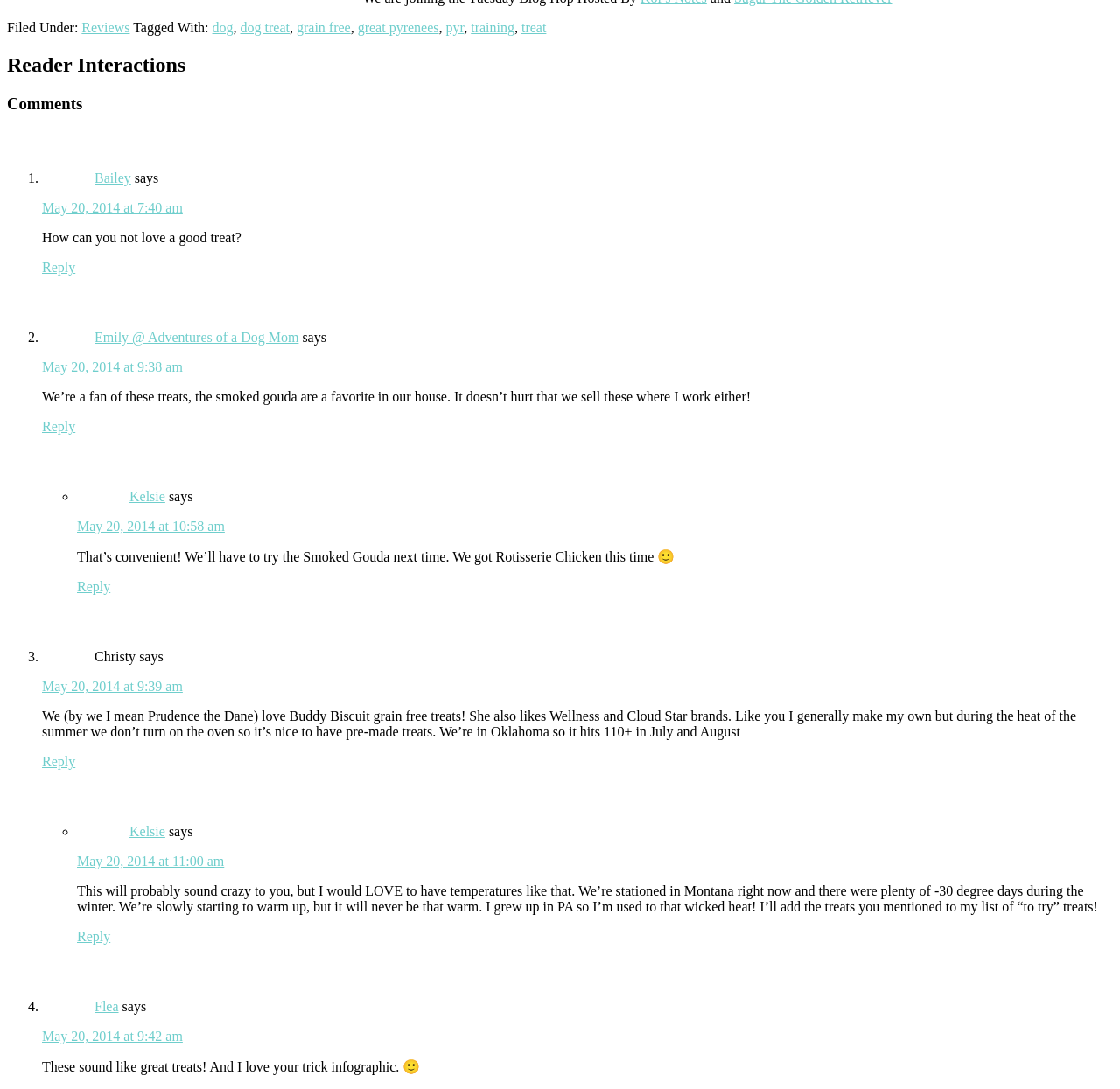How many comments are there in the article?
Observe the image and answer the question with a one-word or short phrase response.

4